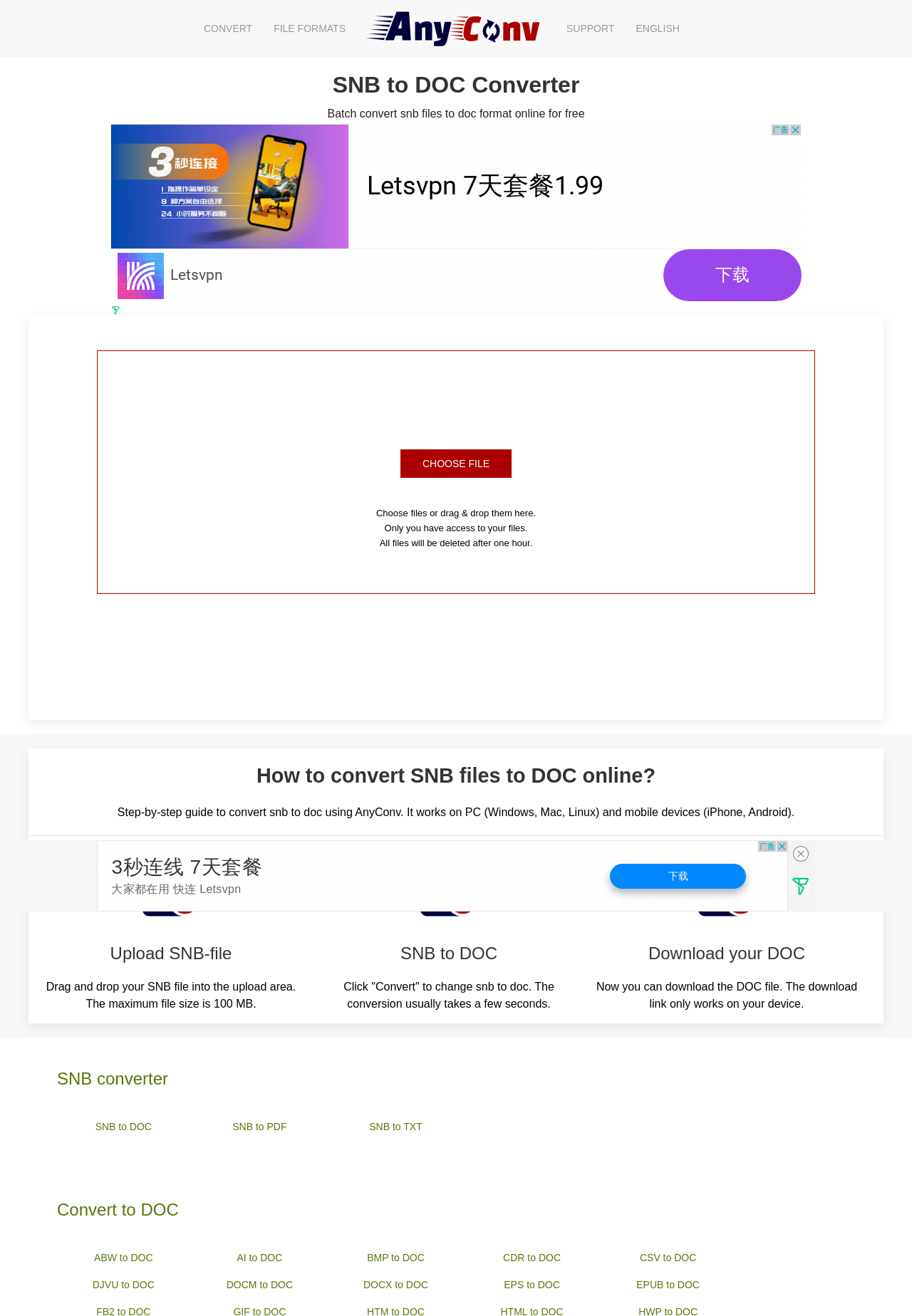Refer to the image and provide an in-depth answer to the question:
What is the purpose of this webpage?

Based on the webpage's content, it appears to be a file conversion tool that allows users to convert SNB files to DOC format online for free. The webpage provides a step-by-step guide on how to use the converter, including uploading the SNB file, converting it, and downloading the resulting DOC file.